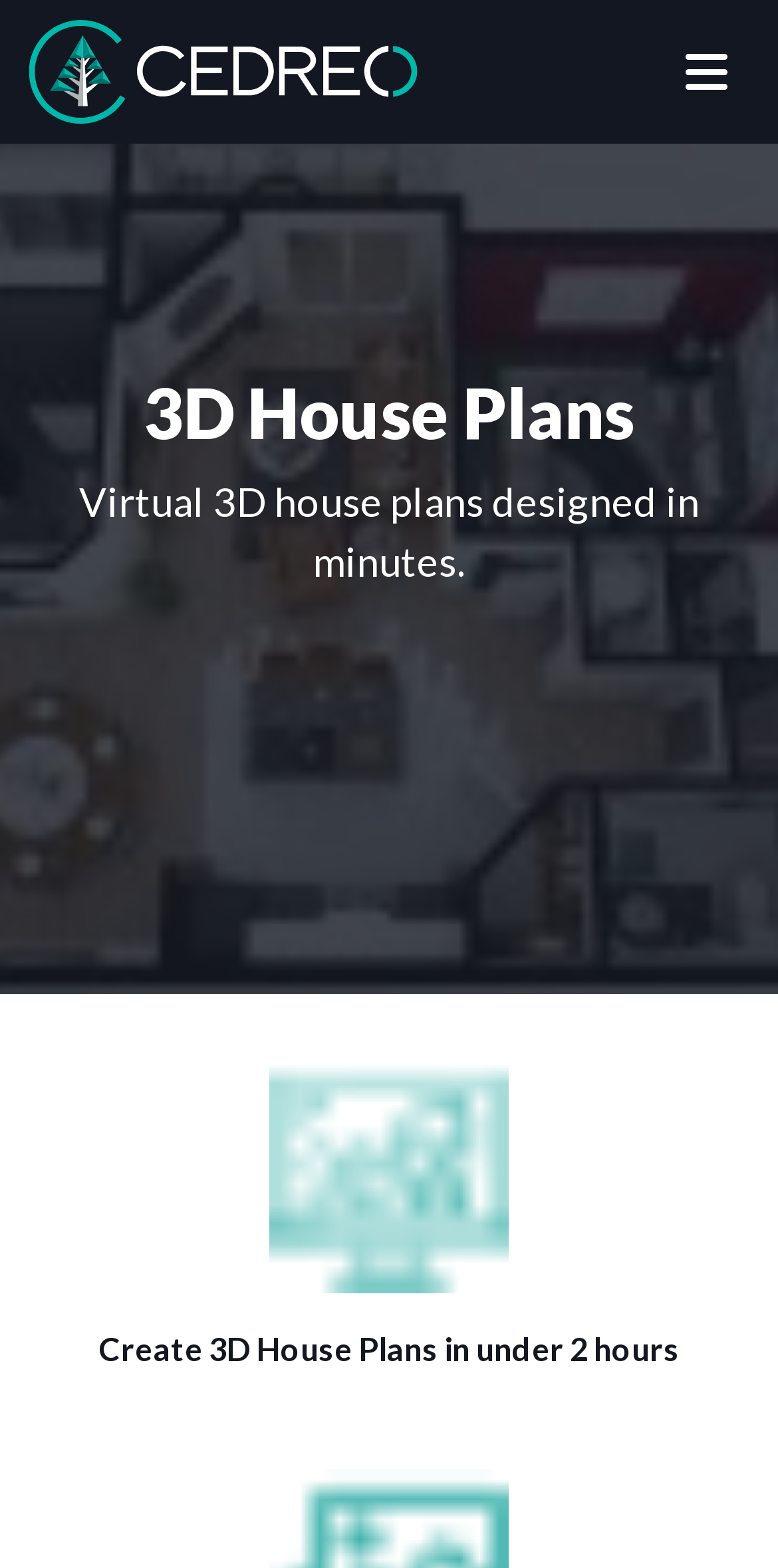Explain the features and main sections of the webpage comprehensively.

The webpage is about creating 3D house plans online, specifically with Cedreo. At the top left, there is a link to Cedreo accompanied by an image, which is likely the company's logo. On the opposite side, at the top right, there is a button with a menu icon. 

Below the top section, there is a header area that spans the entire width of the page. Within this header, there is a prominent heading that reads "3D House Plans". Below the heading, there is a paragraph of text that describes the service, stating that virtual 3D house plans can be designed in minutes. 

Further down, there is an image of a 3D house plan icon, positioned near the center of the page. Next to the image, there is a text that highlights the key benefit of the service, which is creating 3D house plans in under 2 hours.